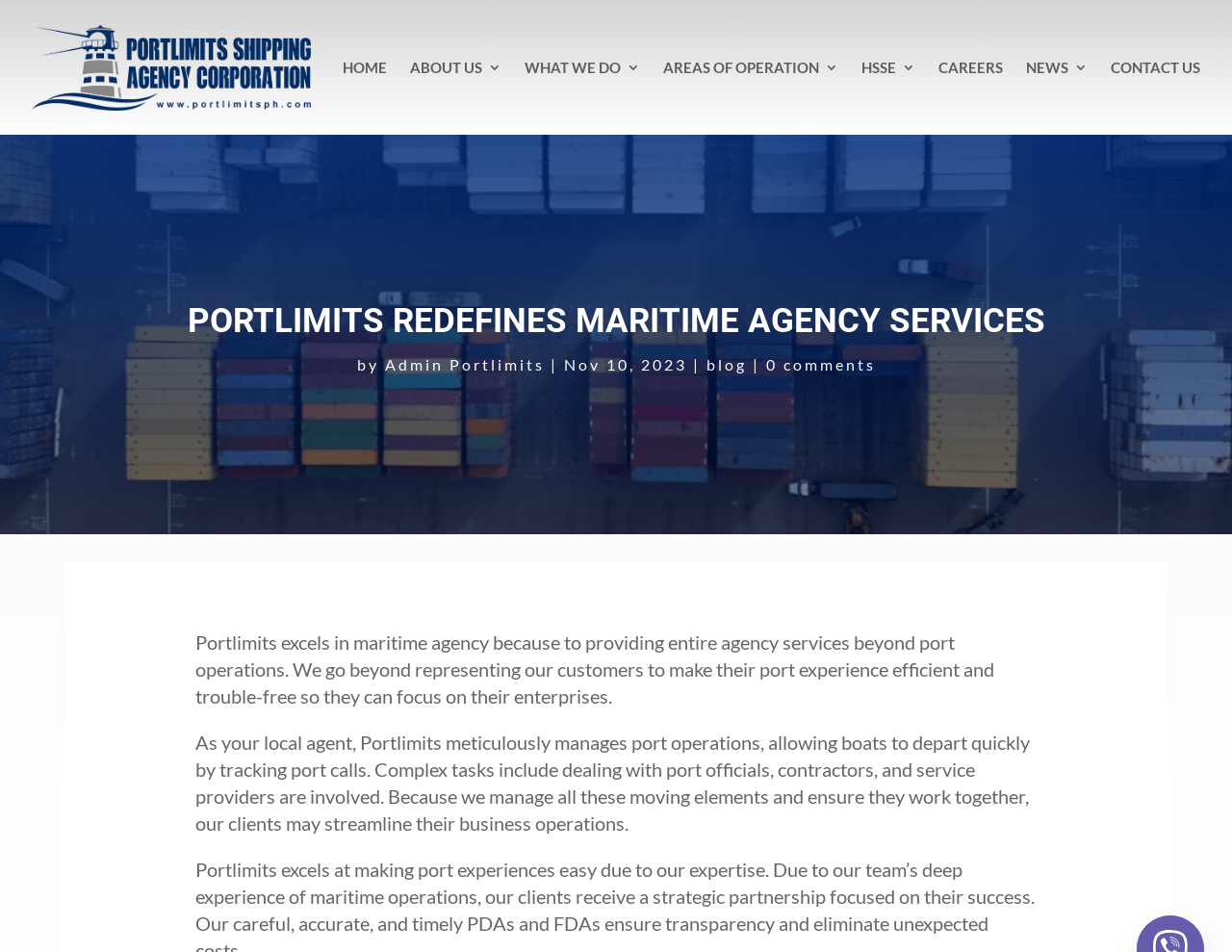Please determine the bounding box coordinates of the element to click in order to execute the following instruction: "contact us". The coordinates should be four float numbers between 0 and 1, specified as [left, top, right, bottom].

[0.902, 0.026, 0.974, 0.116]